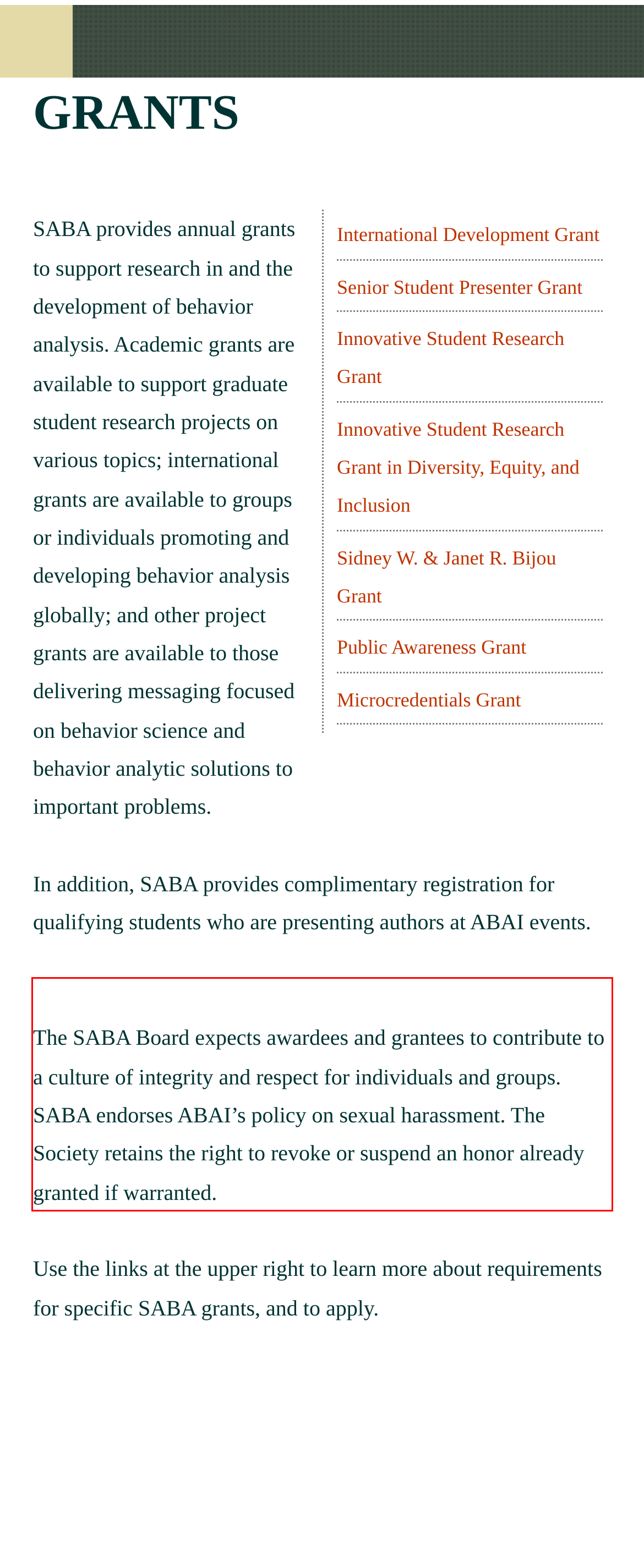Within the screenshot of the webpage, there is a red rectangle. Please recognize and generate the text content inside this red bounding box.

The SABA Board expects awardees and grantees to contribute to a culture of integrity and respect for individuals and groups. SABA endorses ABAI’s policy on sexual harassment. The Society retains the right to revoke or suspend an honor already granted if warranted.